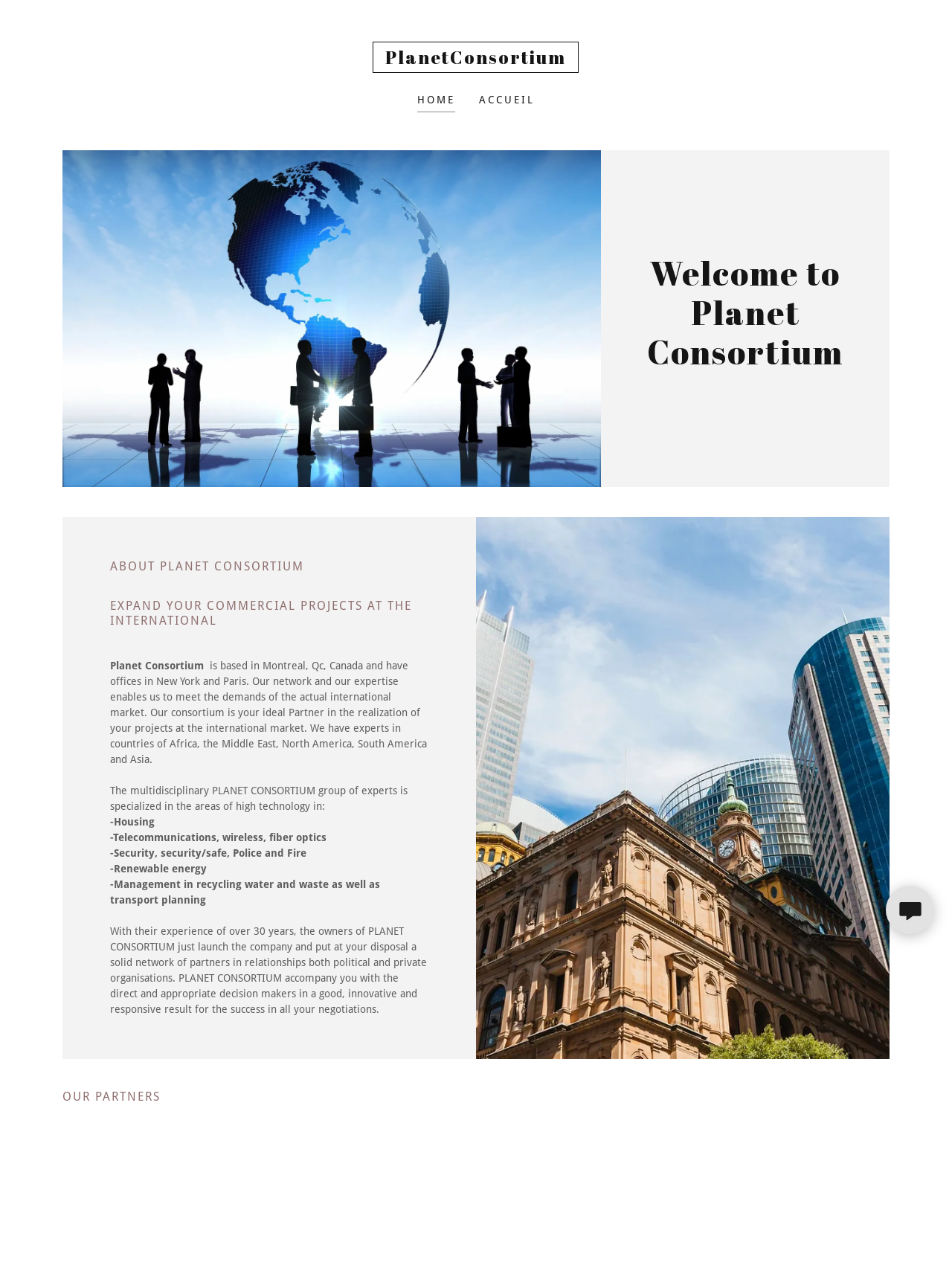Given the description "Accueil", determine the bounding box of the corresponding UI element.

[0.498, 0.068, 0.566, 0.089]